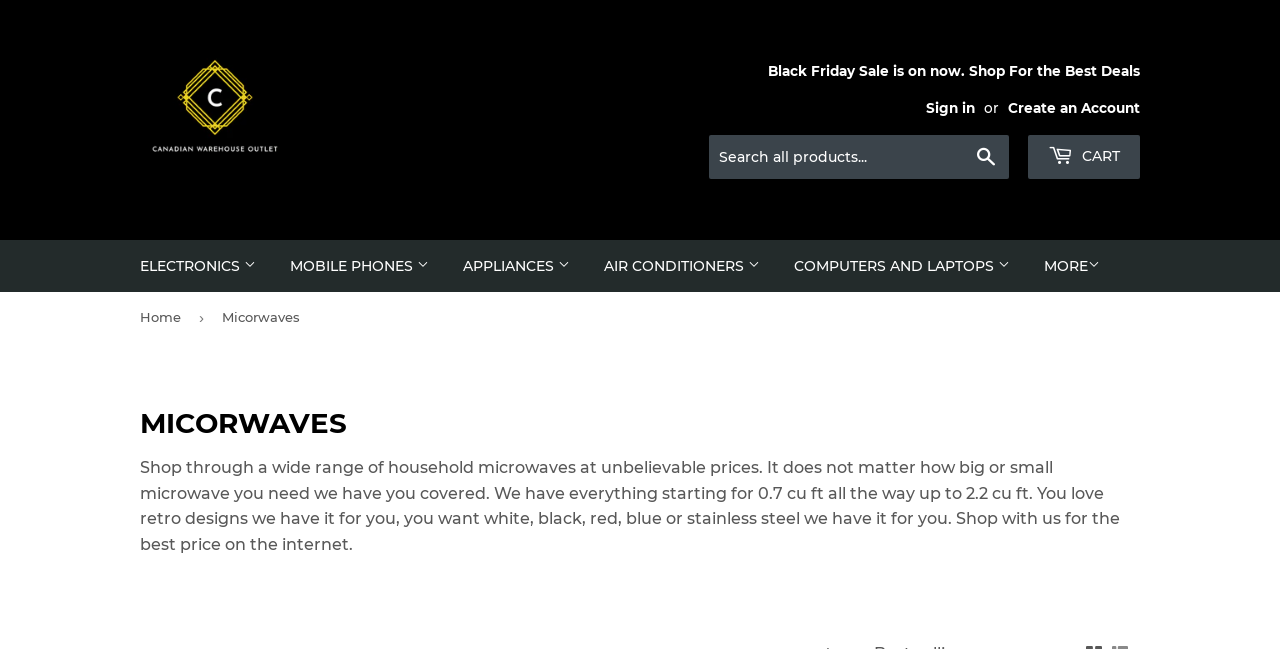Identify and provide the bounding box for the element described by: "Air Conditioners".

[0.46, 0.37, 0.605, 0.451]